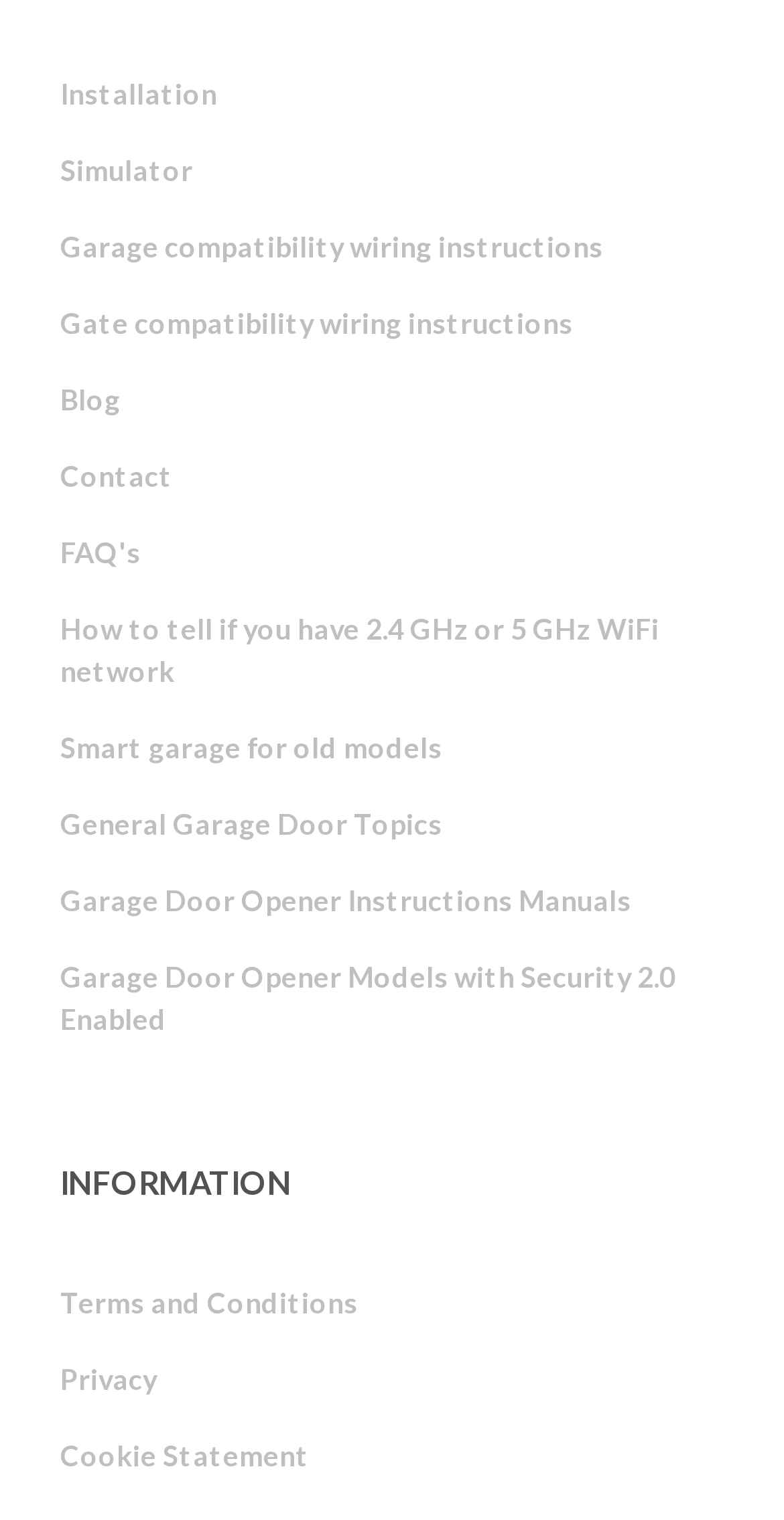Provide the bounding box coordinates of the HTML element this sentence describes: "Conferences & Symposiums". The bounding box coordinates consist of four float numbers between 0 and 1, i.e., [left, top, right, bottom].

None